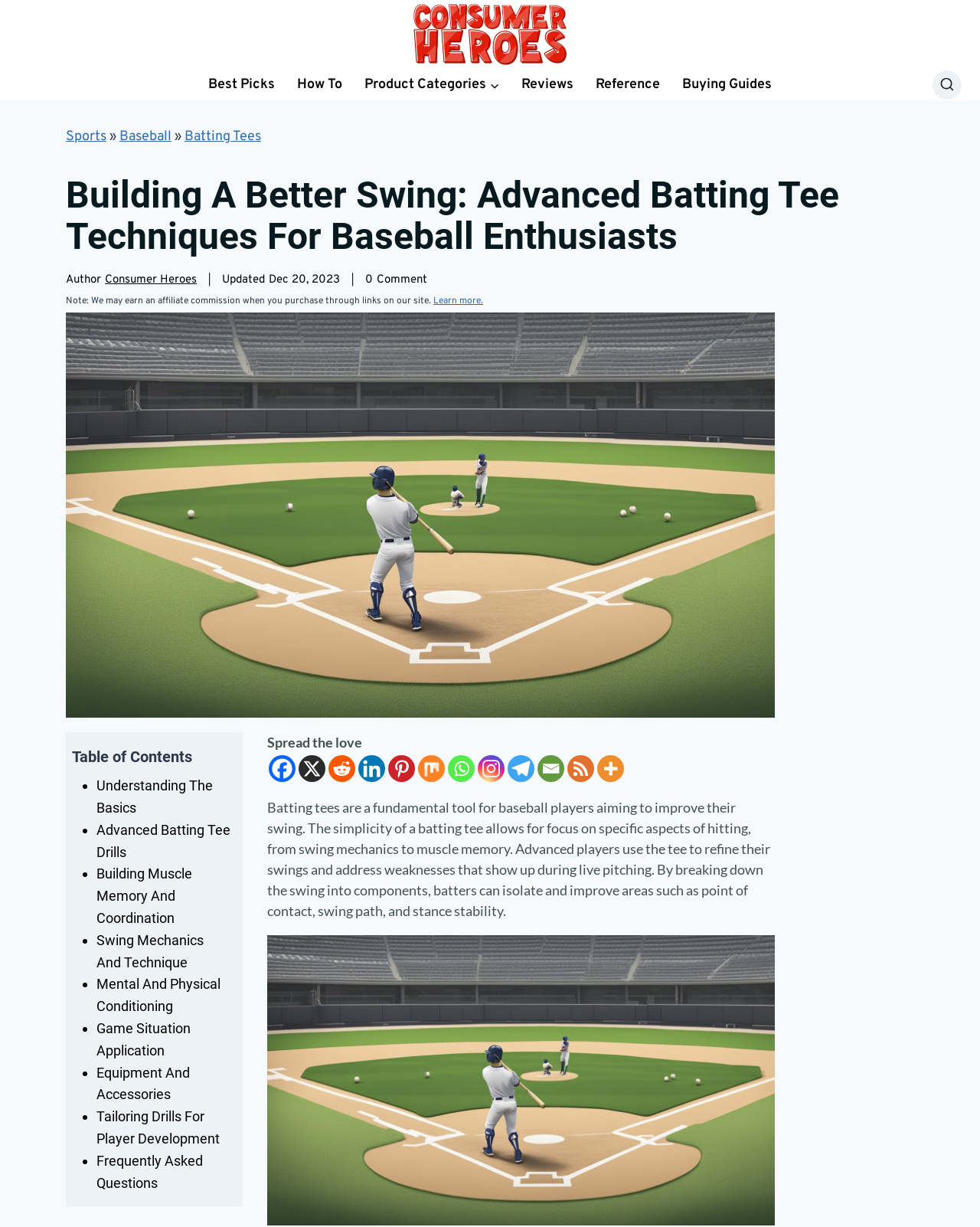Pinpoint the bounding box coordinates of the clickable element needed to complete the instruction: "View the 'Table of Contents'". The coordinates should be provided as four float numbers between 0 and 1: [left, top, right, bottom].

[0.067, 0.597, 0.248, 0.983]